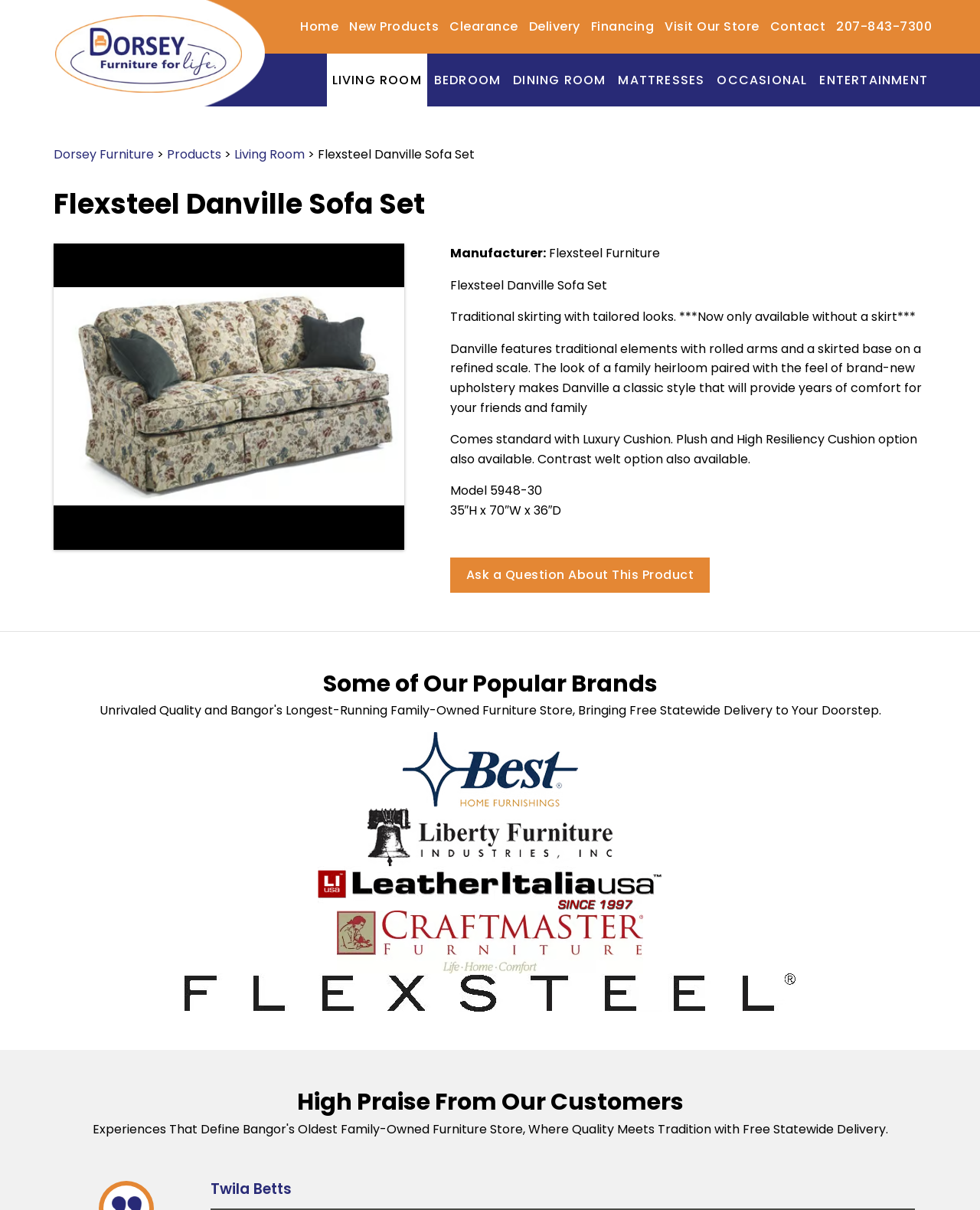Construct a comprehensive caption that outlines the webpage's structure and content.

The webpage is about the Flexsteel Danville Sofa Set, a product offered by Dorsey Furniture. At the top of the page, there is a navigation menu with links to different sections of the website, including "Home", "New Products", "Clearance", and more. Below the navigation menu, there is a prominent display of the product name, "Flexsteel Danville Sofa Set", in a large font.

To the left of the product name, there is a link to "Dorsey Furniture" and an image of the company's logo. Below the product name, there is a brief description of the sofa set, highlighting its traditional elements, such as rolled arms and a skirted base, and its comfort features, including Luxury Cushion and Plush and High Resiliency Cushion options.

On the right side of the page, there is a section showcasing "Some of Our Popular Brands", with five links to different brands, each accompanied by an image. Below this section, there is a heading "High Praise From Our Customers" and a quote from a customer, Twila Betts.

The page also features a button to "Ask a Question About This Product" and provides details about the product, including its model number, dimensions, and features. Overall, the page is focused on showcasing the Flexsteel Danville Sofa Set and providing customers with information to help them make a purchase decision.